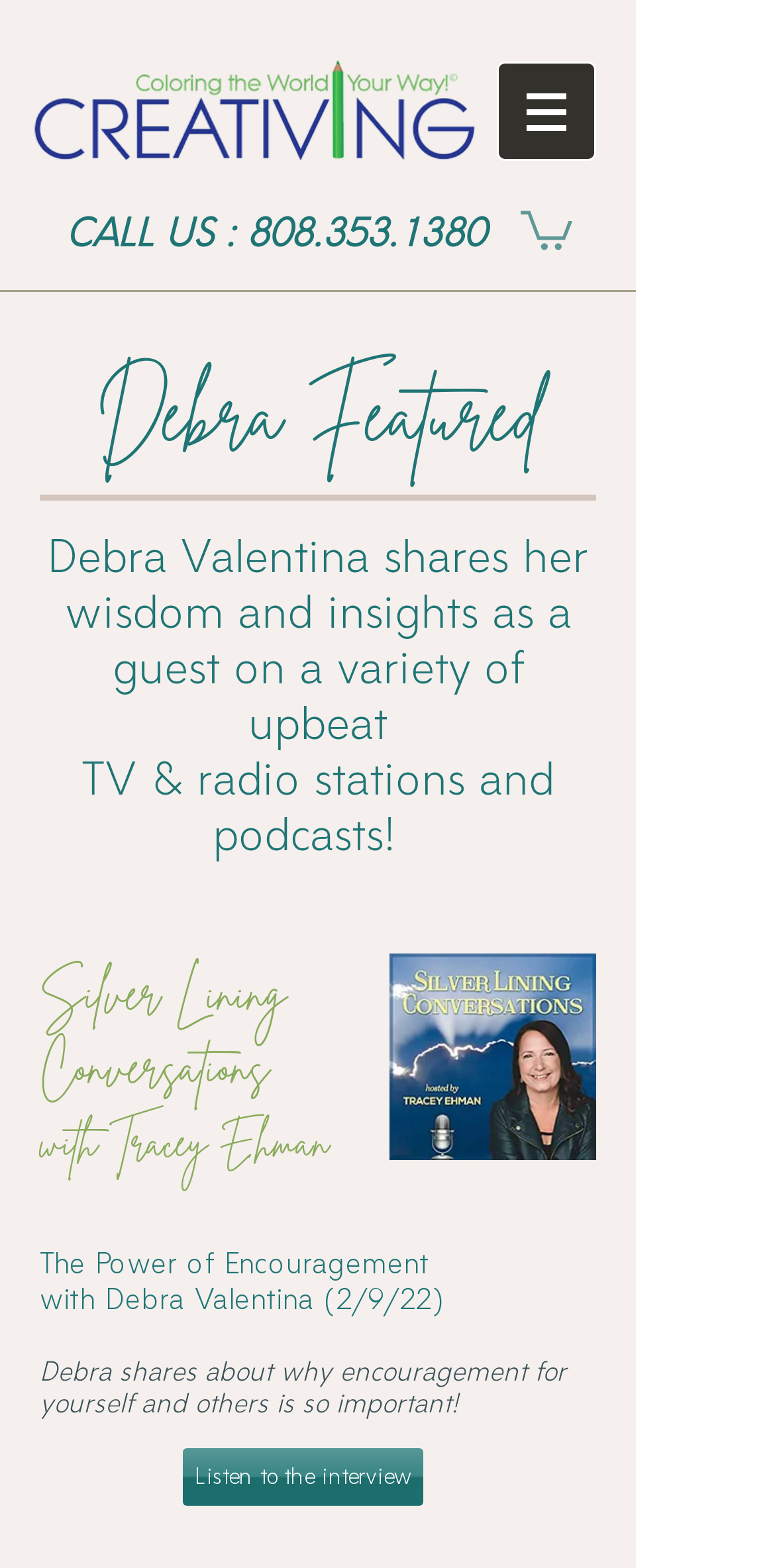Describe all visible elements and their arrangement on the webpage.

The webpage is about Debra Featured, a section on the creativing website. At the top left, there is a Creativing logo, a small image. To the right of the logo, there is a navigation menu labeled "Site". Below the logo, there is a section with contact information, including a "CALL US :" label and a phone number "808.353.1380" as a link. Next to the phone number, there is a small image of a phone.

The main content of the webpage is about Debra Valentina, who shares her wisdom and insights on various TV, radio, and podcast stations. There is a heading "Debra Featured" followed by a brief description of Debra's appearances. Below this, there is a section about "Silver Lining Conversations with Tracey Ehman", which includes an image of a book cover.

Underneath, there is a section titled "The Power of Encouragement" with a subheading "with Debra Valentina (2/9/22)". This section includes a brief description of Debra's interview, where she shares about the importance of encouragement for oneself and others. There is a link to "Listen to the interview" at the bottom of this section.